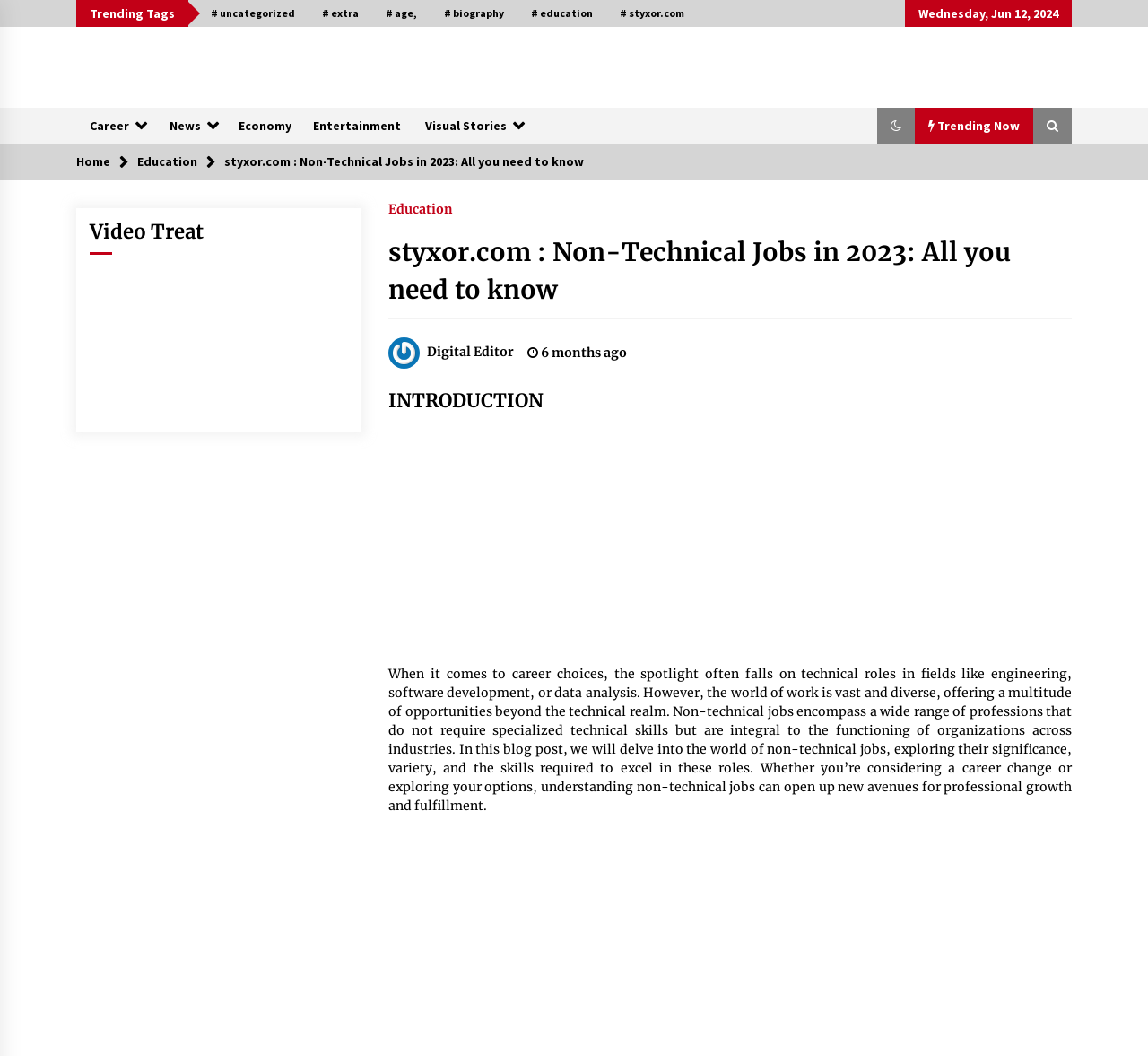Please mark the bounding box coordinates of the area that should be clicked to carry out the instruction: "Explore the 'Non-Technical Jobs in 2023' article".

[0.195, 0.145, 0.509, 0.161]